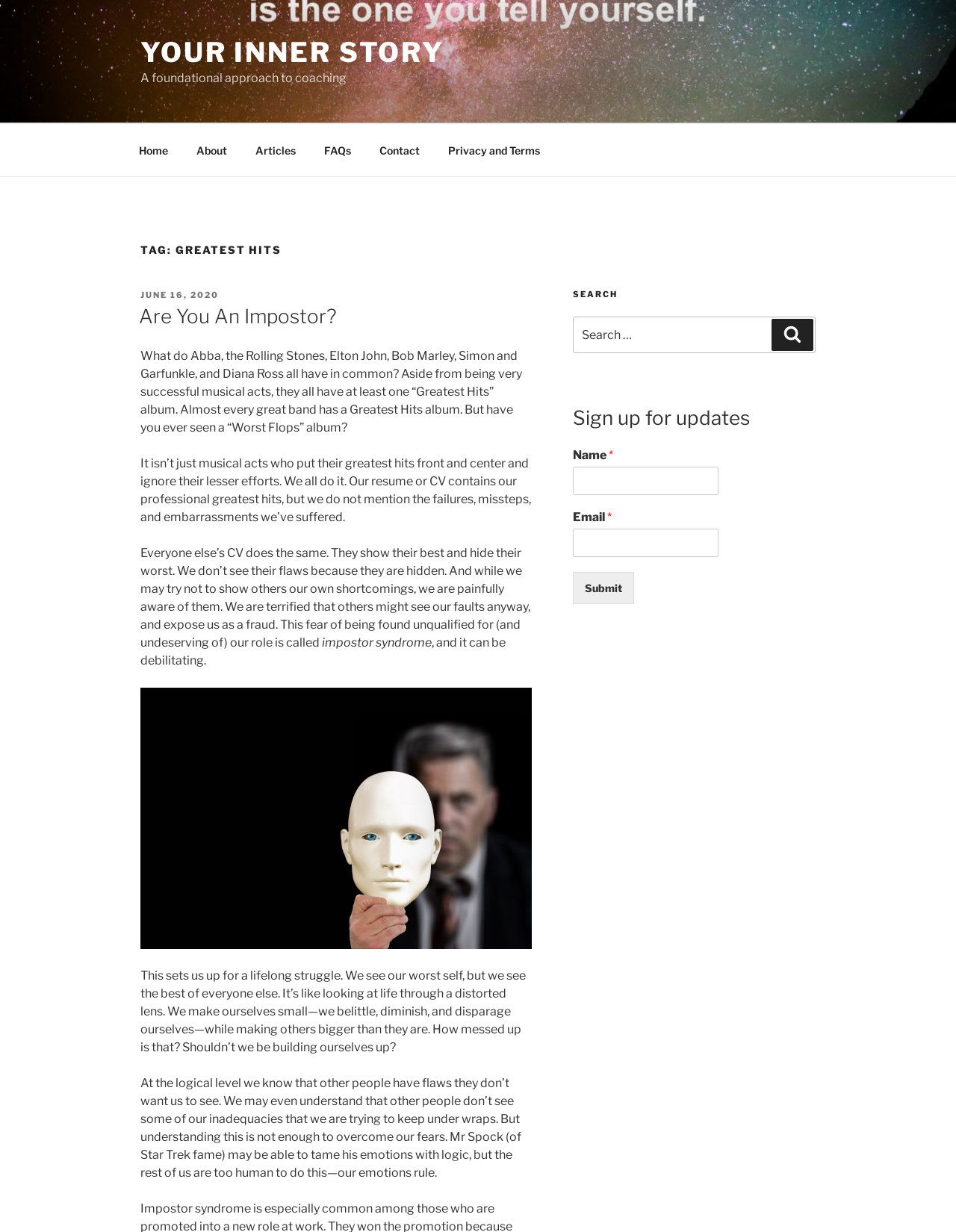What is the theme of the article?
Please look at the screenshot and answer in one word or a short phrase.

Self-perception